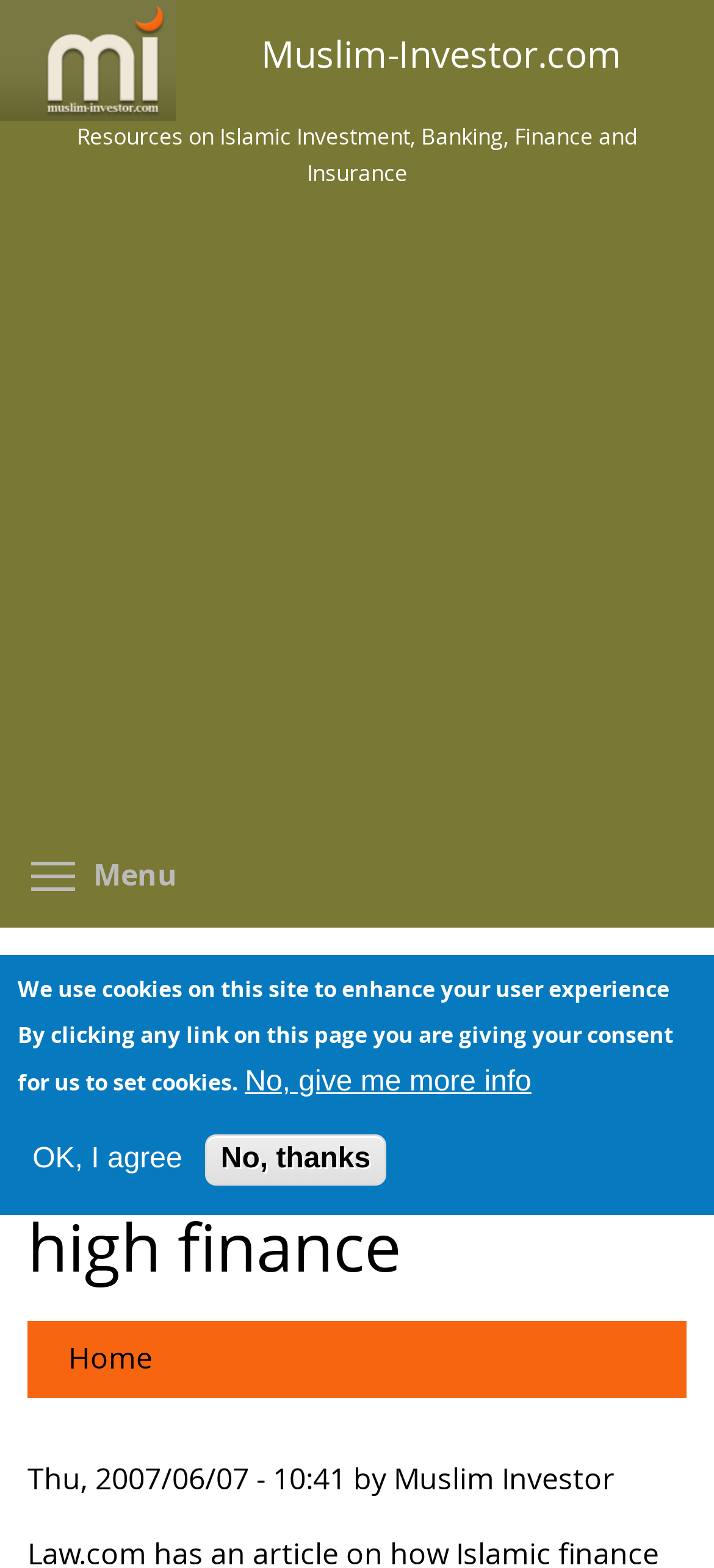Using the element description aria-label="Advertisement" name="aswift_1" title="Advertisement", predict the bounding box coordinates for the UI element. Provide the coordinates in (top-left x, top-left y, bottom-right x, bottom-right y) format with values ranging from 0 to 1.

[0.0, 0.142, 1.0, 0.522]